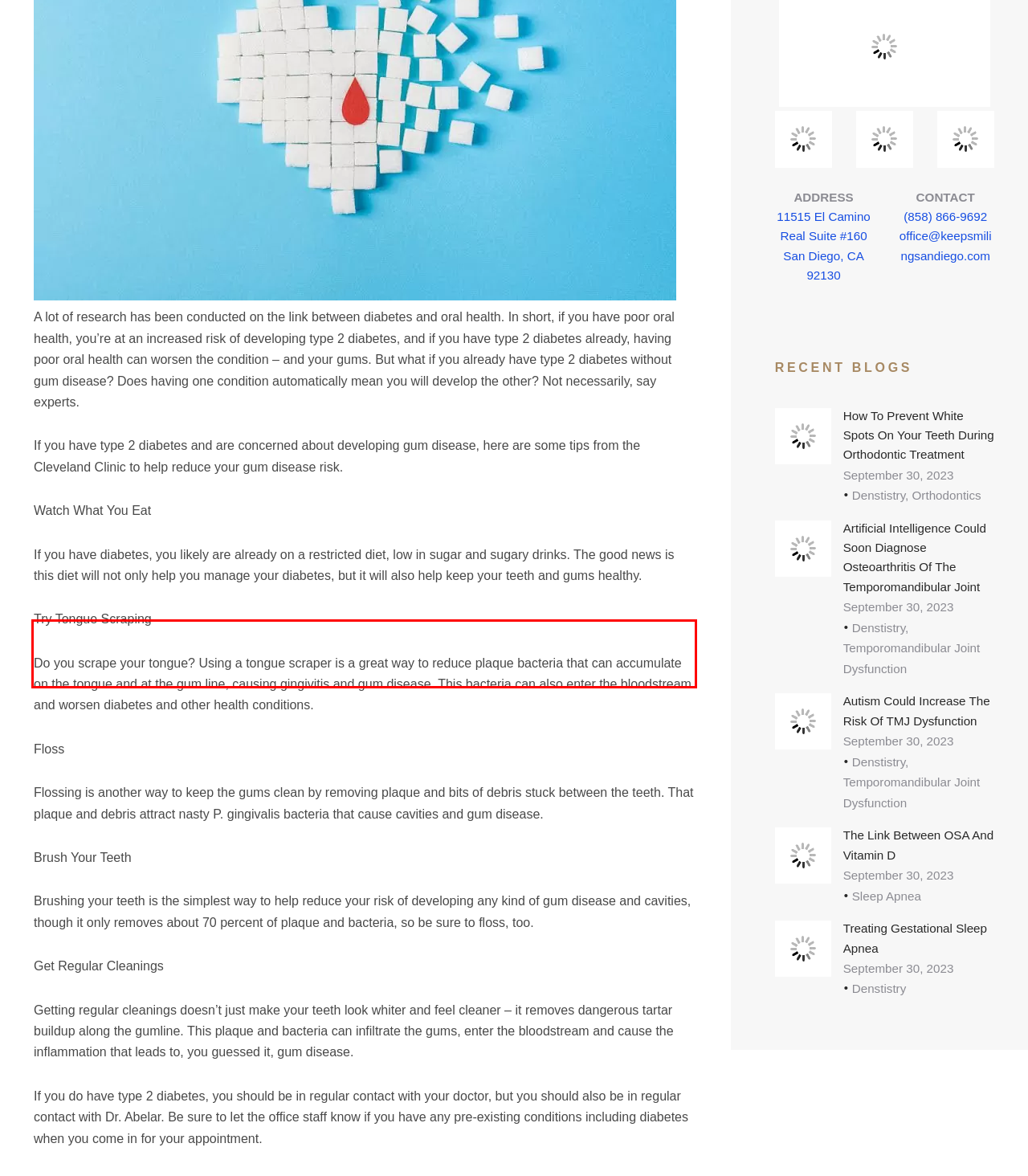Within the provided webpage screenshot, find the red rectangle bounding box and perform OCR to obtain the text content.

Do you scrape your tongue? Using a tongue scraper is a great way to reduce plaque bacteria that can accumulate on the tongue and at the gum line, causing gingivitis and gum disease. This bacteria can also enter the bloodstream and worsen diabetes and other health conditions.